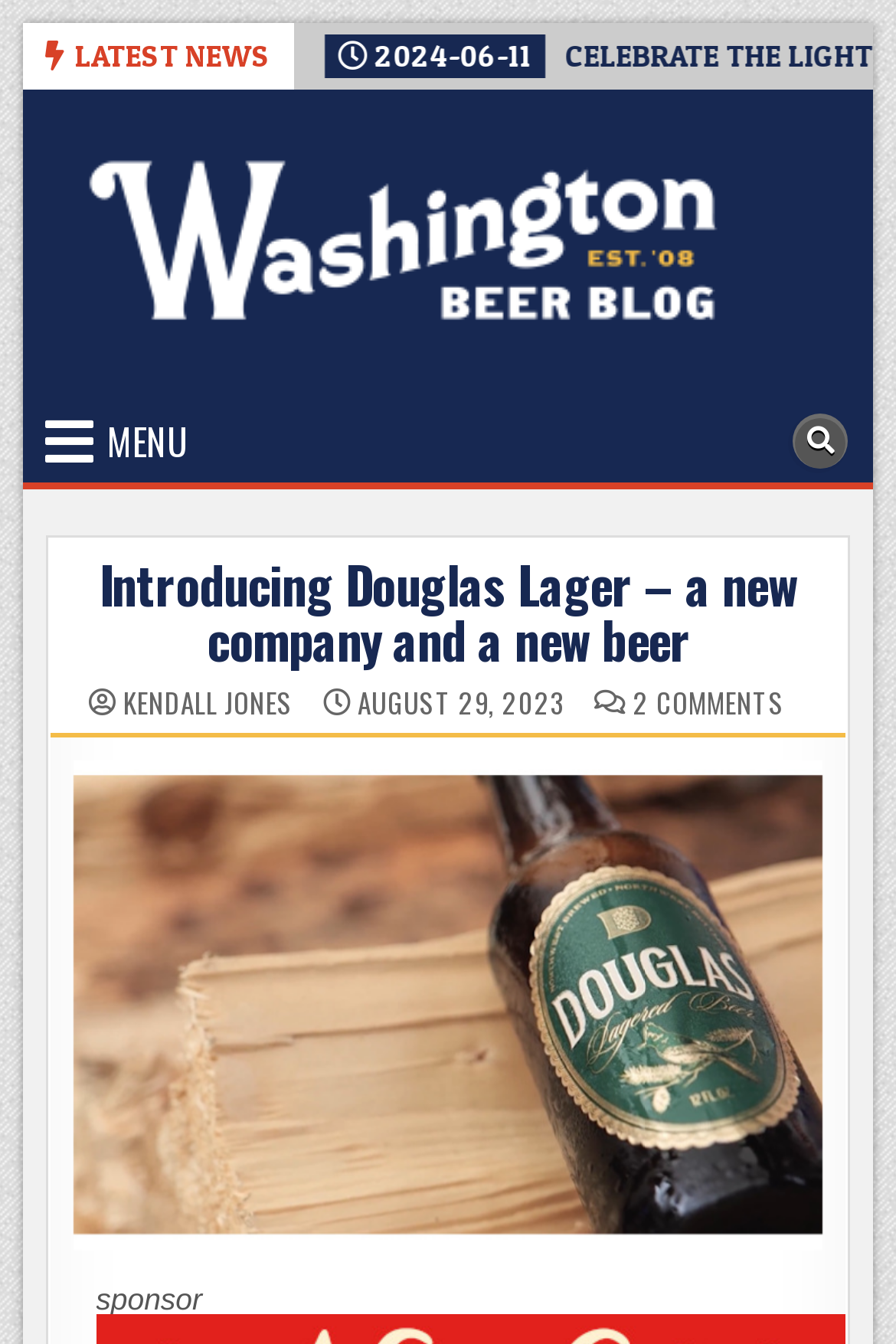Please identify the coordinates of the bounding box that should be clicked to fulfill this instruction: "Search for something".

[0.885, 0.308, 0.947, 0.349]